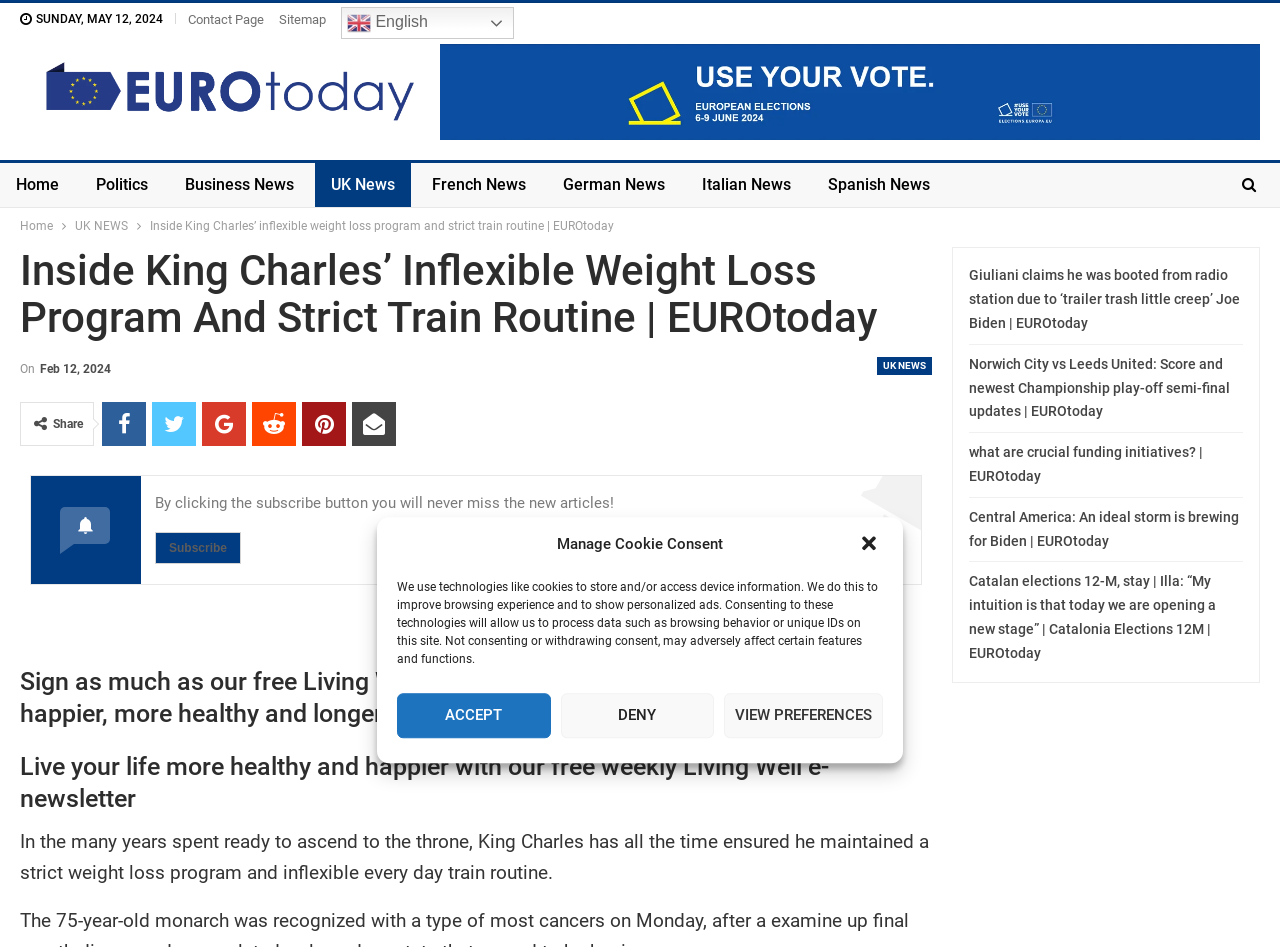Locate the bounding box coordinates of the segment that needs to be clicked to meet this instruction: "Click the 'Giuliani claims he was booted from radio station due to ‘trailer trash little creep’ Joe Biden | EUROtoday' link".

[0.757, 0.282, 0.969, 0.349]